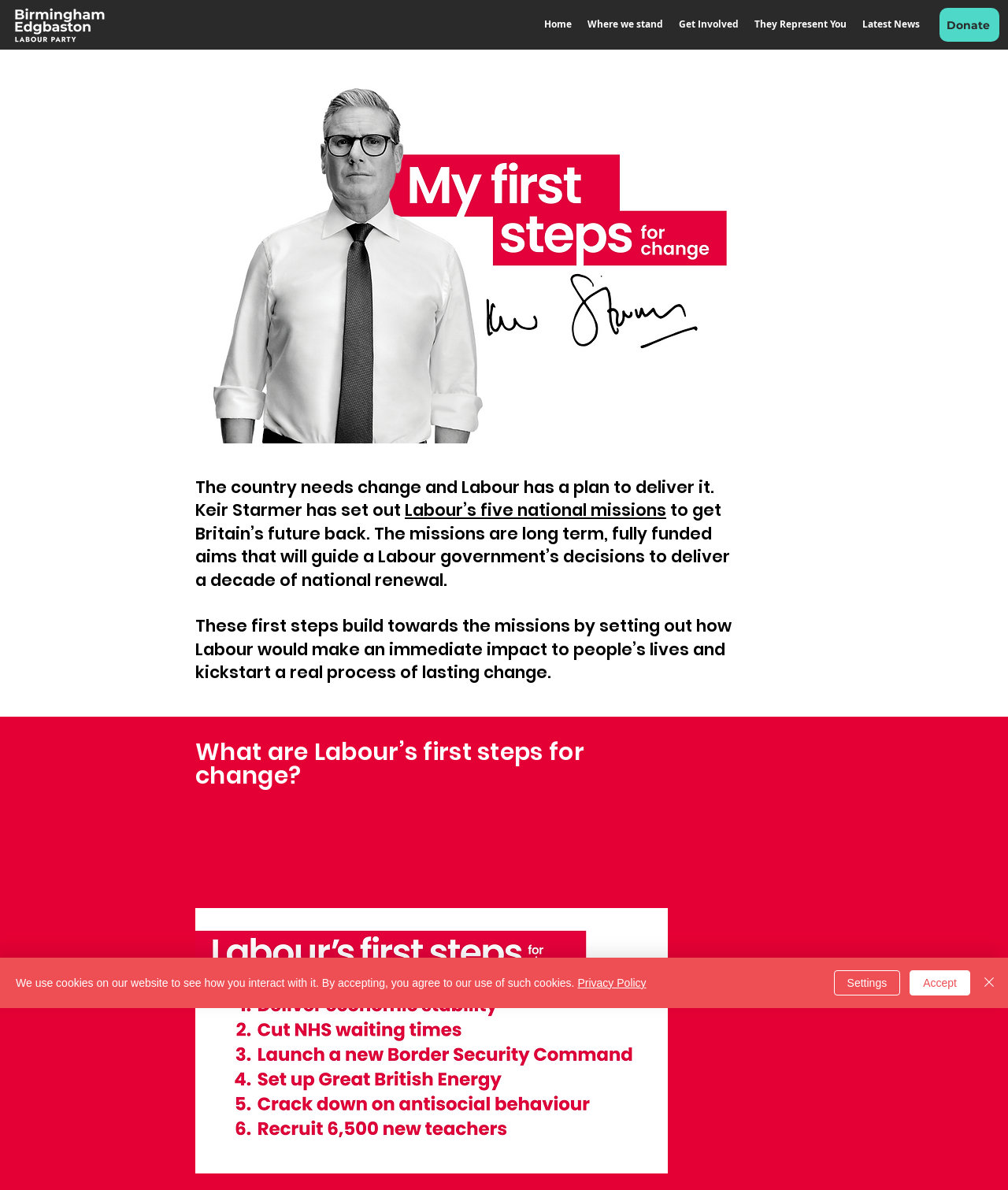Please locate the bounding box coordinates for the element that should be clicked to achieve the following instruction: "Click the They Represent You link". Ensure the coordinates are given as four float numbers between 0 and 1, i.e., [left, top, right, bottom].

[0.741, 0.007, 0.848, 0.035]